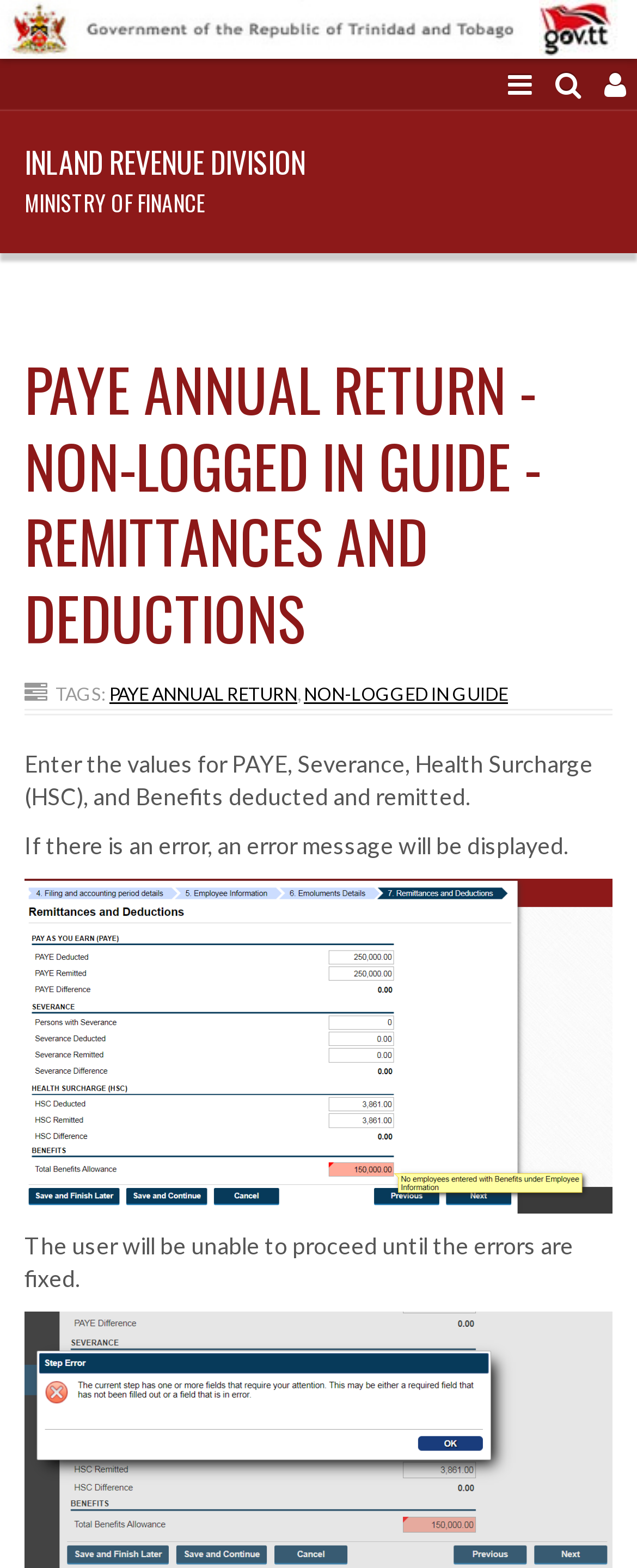What is the purpose of this webpage?
Respond to the question with a single word or phrase according to the image.

PAYE Annual Return